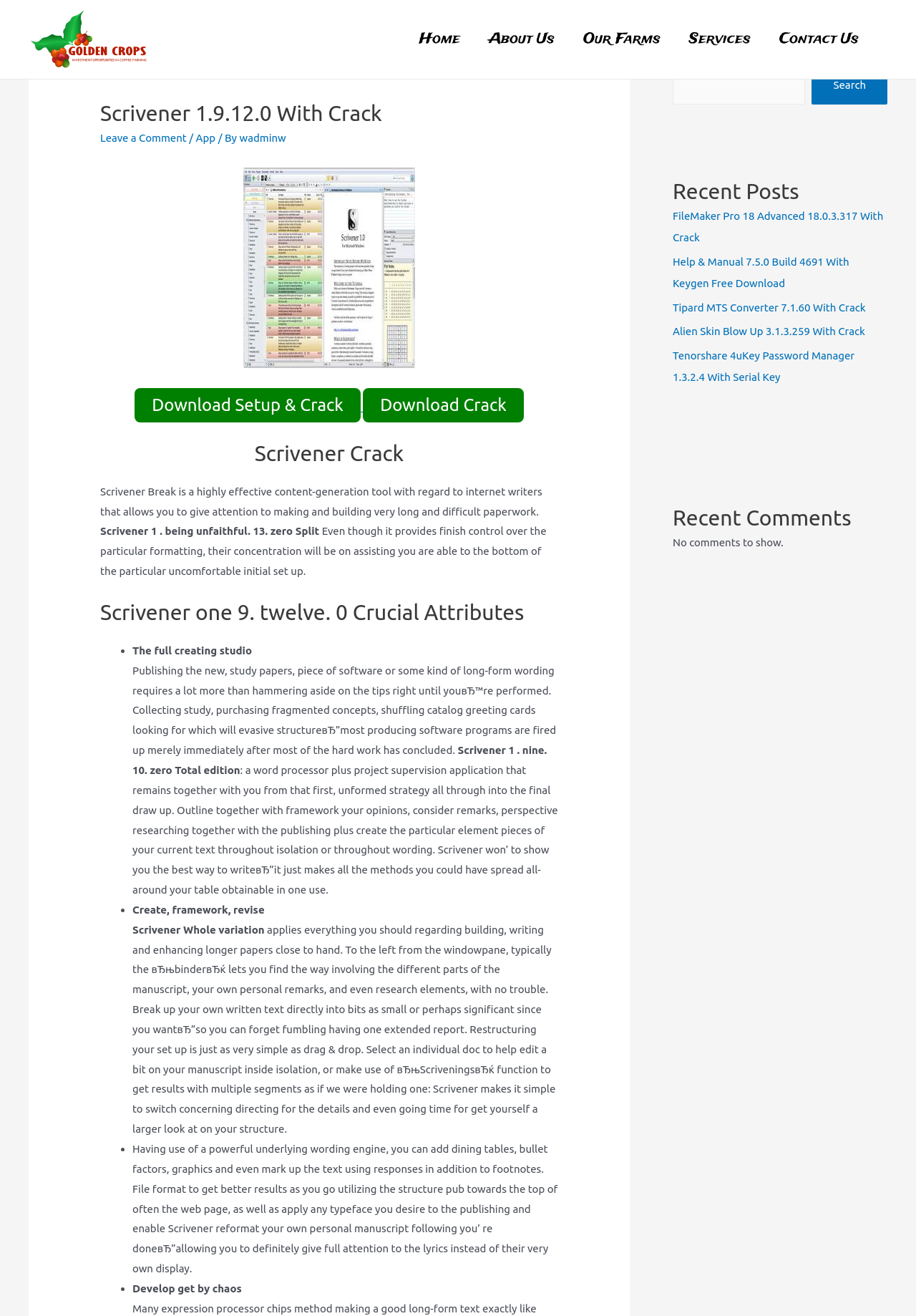What is the name of the software being described?
Relying on the image, give a concise answer in one word or a brief phrase.

Scrivener